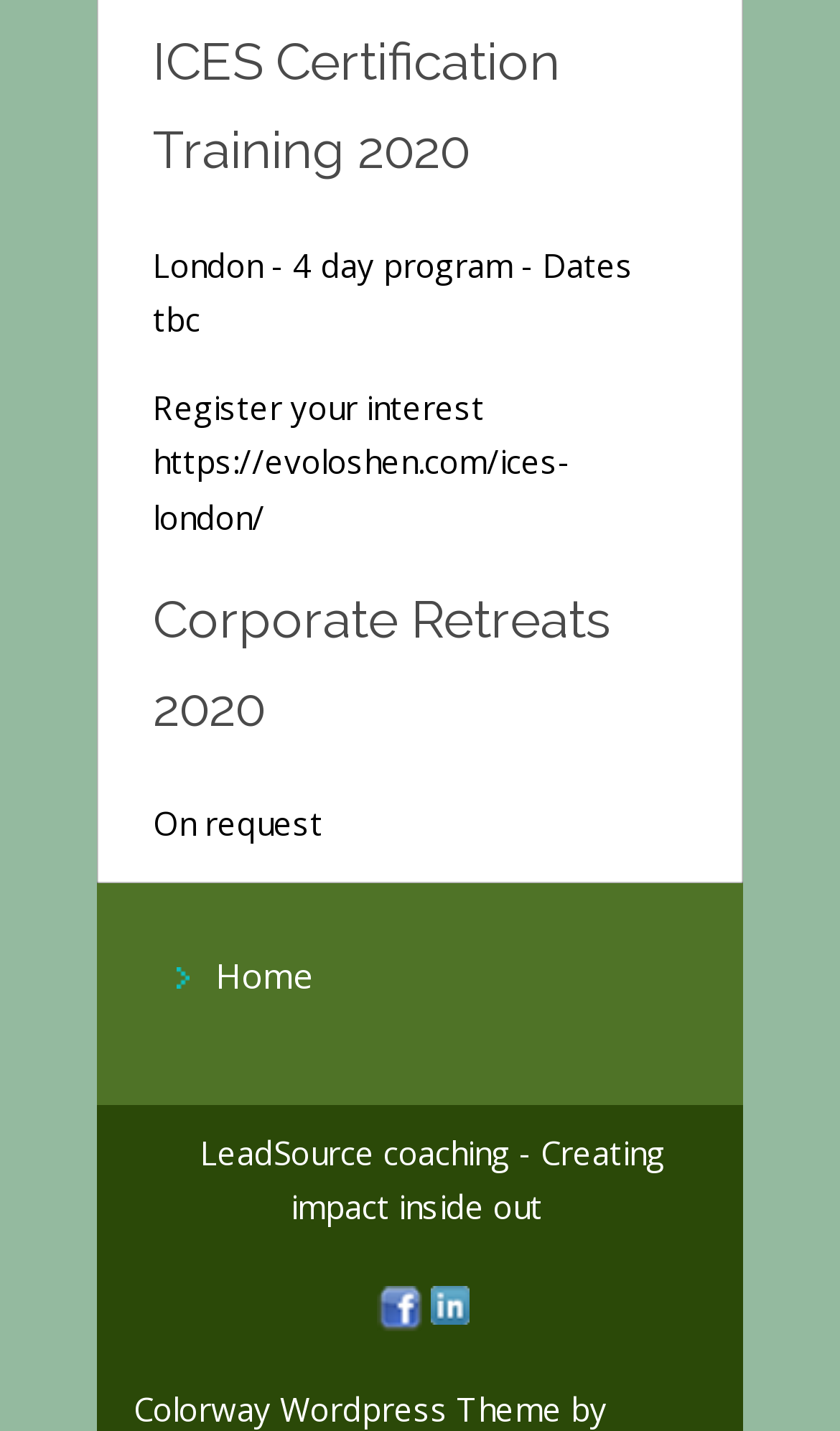What is the type of event mentioned in the second heading? Look at the image and give a one-word or short phrase answer.

Corporate Retreats